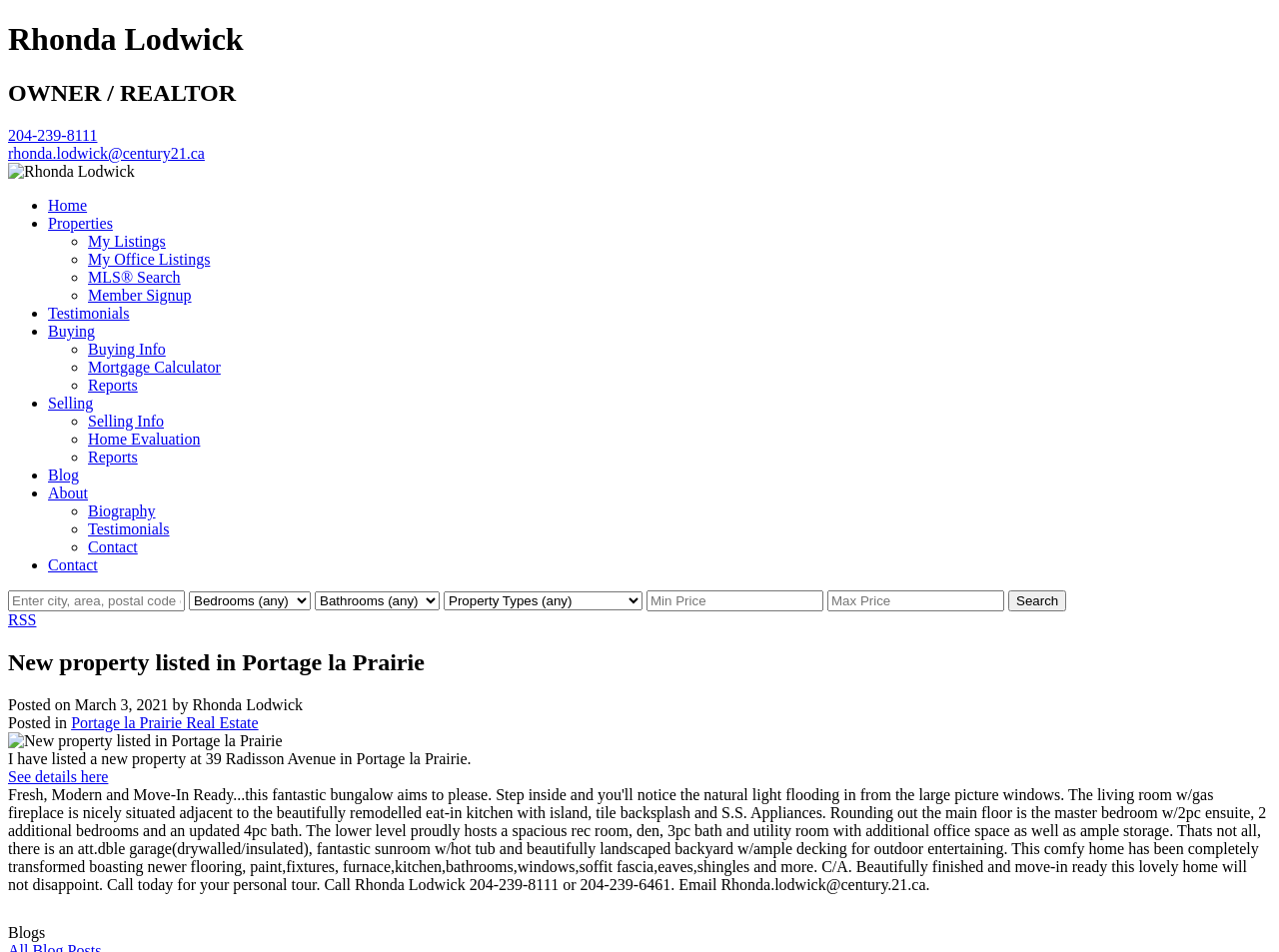Give a one-word or one-phrase response to the question:
What is the date of the latest article posted?

March 3, 2021